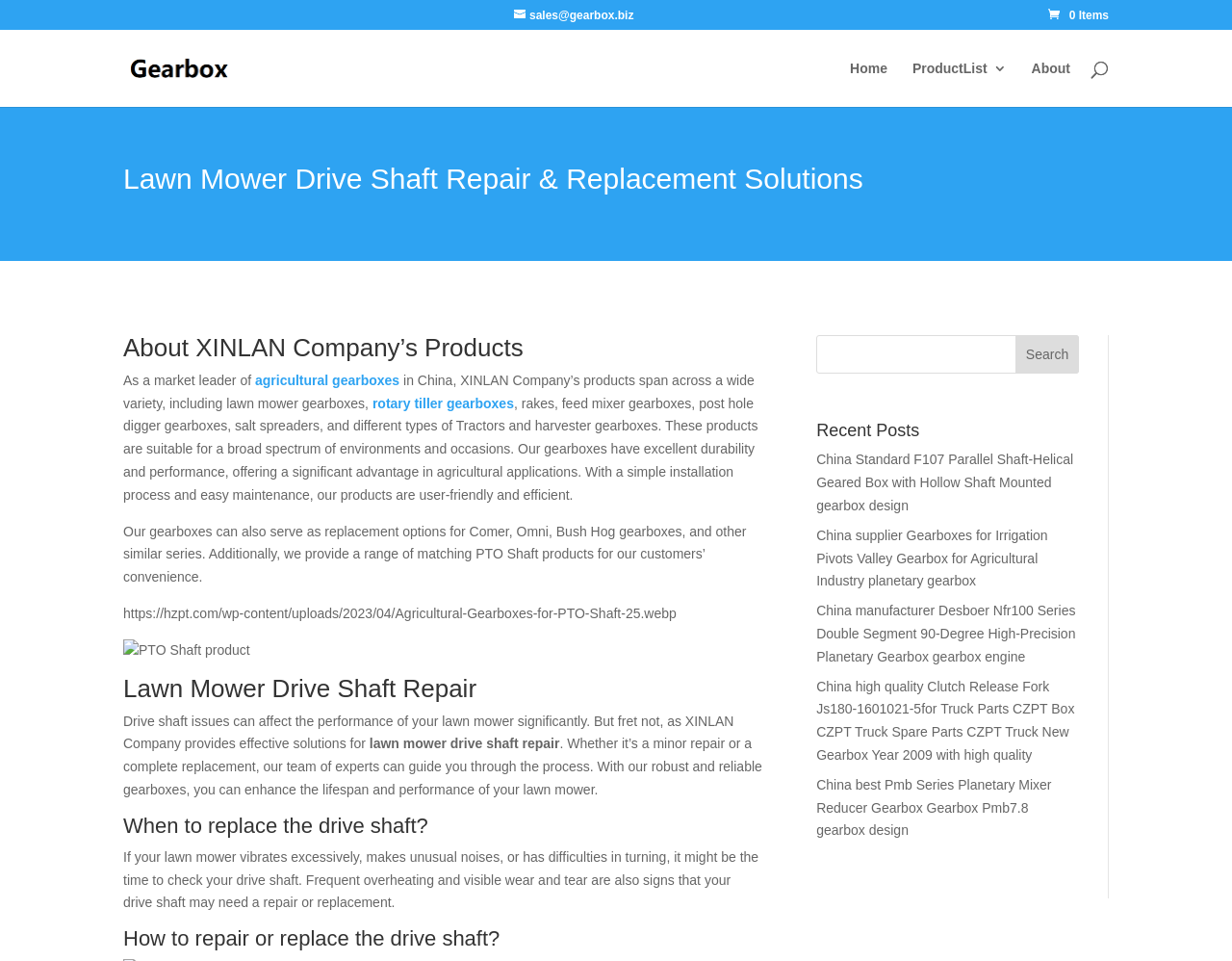What is the purpose of the search box on the webpage?
Using the image as a reference, deliver a detailed and thorough answer to the question.

The search box on the webpage allows users to search for specific products or keywords related to XINLAN Company's agricultural gearboxes, making it easier for them to find the information they need.